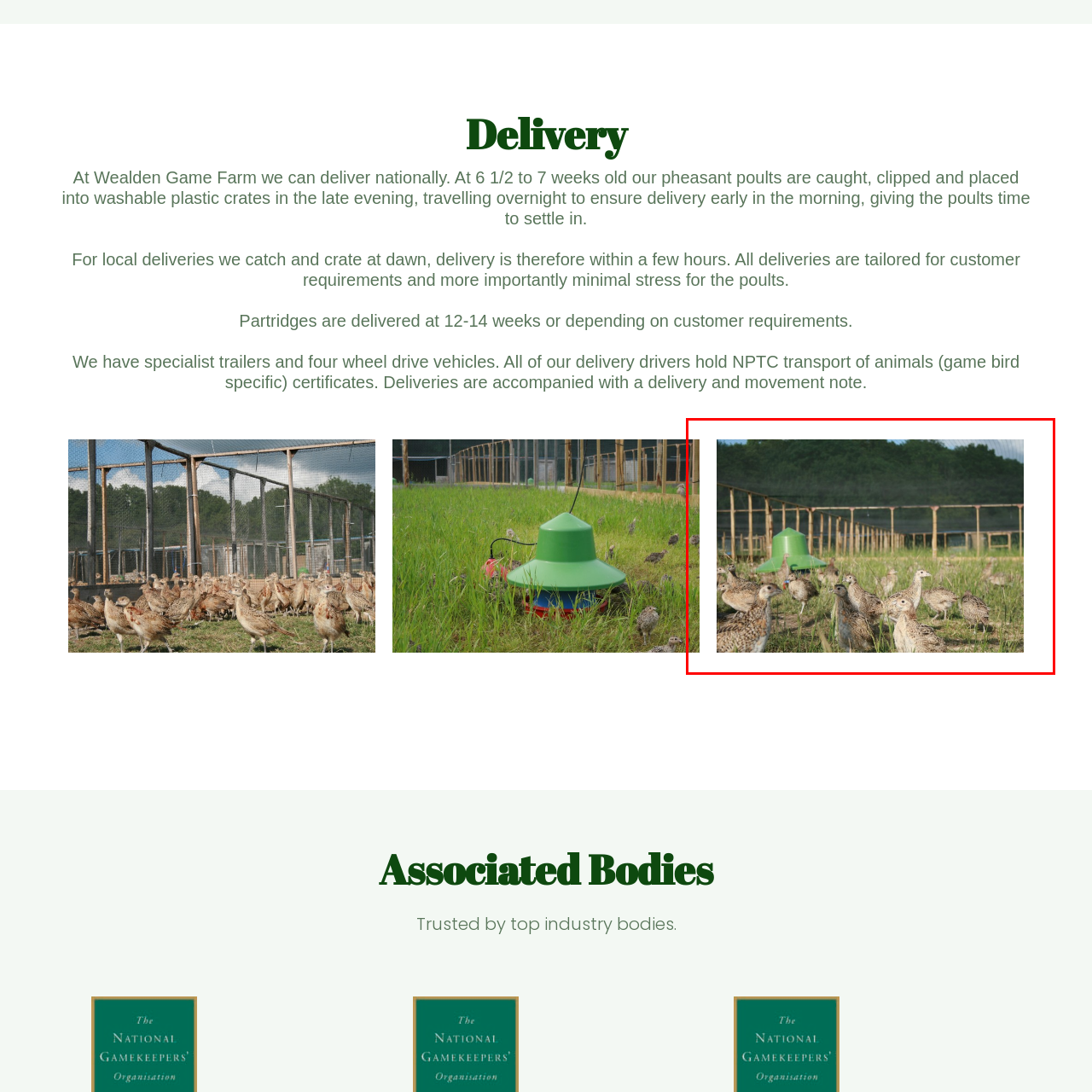Focus on the section encased in the red border, What is the purpose of the fencing in the background? Give your response as a single word or phrase.

To keep the birds safe and secure